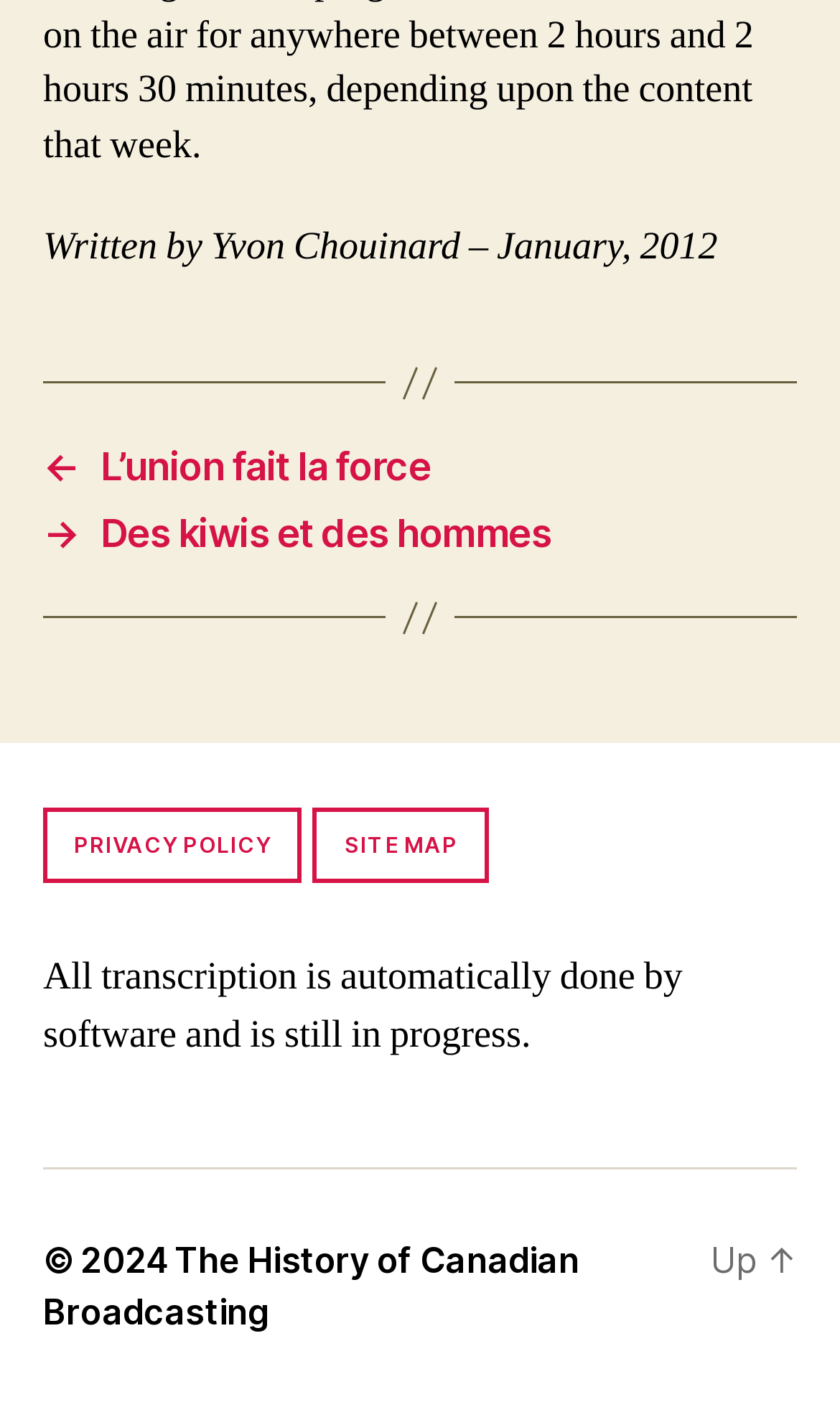Respond to the following query with just one word or a short phrase: 
What is the position of the 'PRIVACY POLICY' link?

Top-left